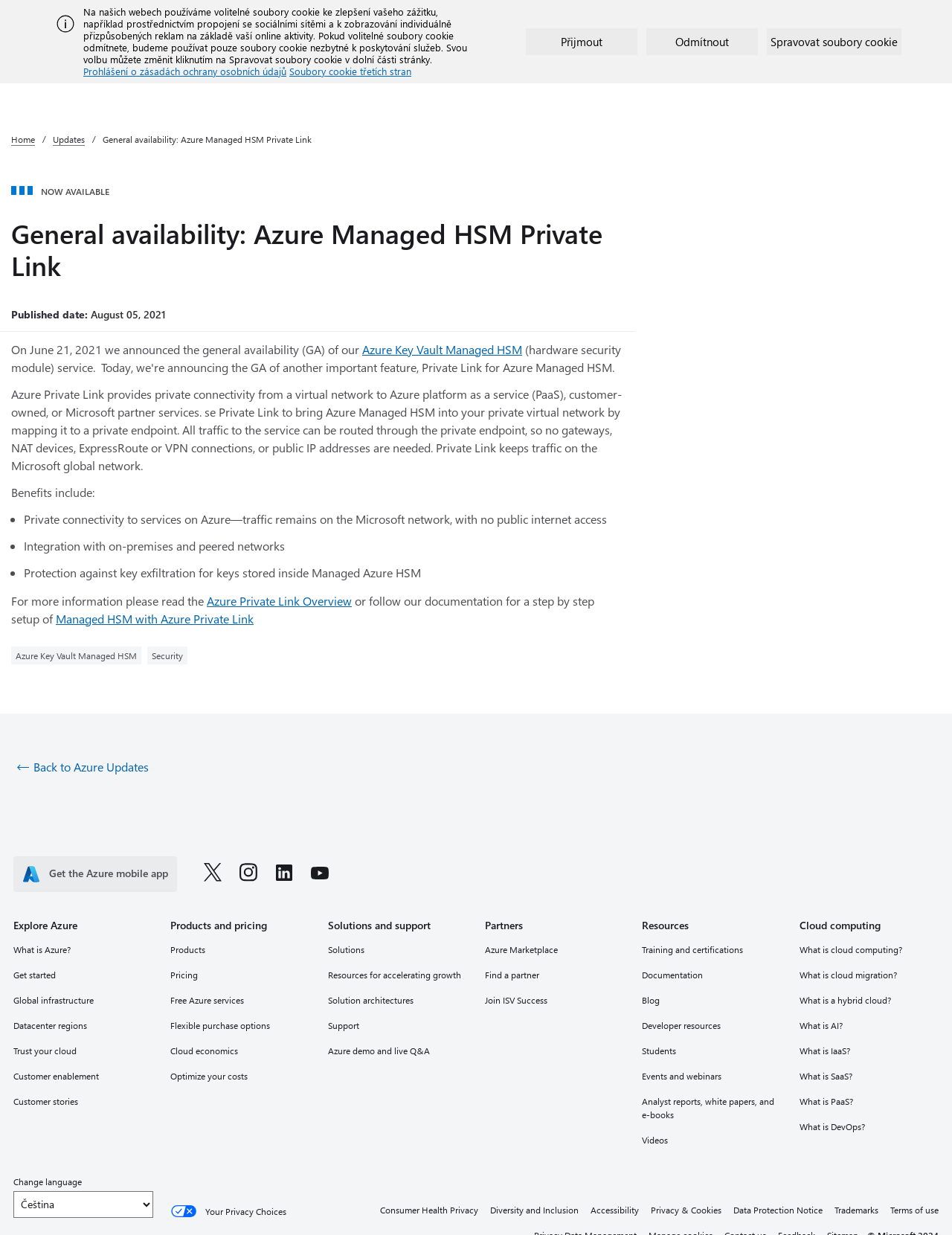What is the benefit of using Azure Managed HSM with Private Link?
Based on the screenshot, provide your answer in one word or phrase.

Protection against key exfiltration